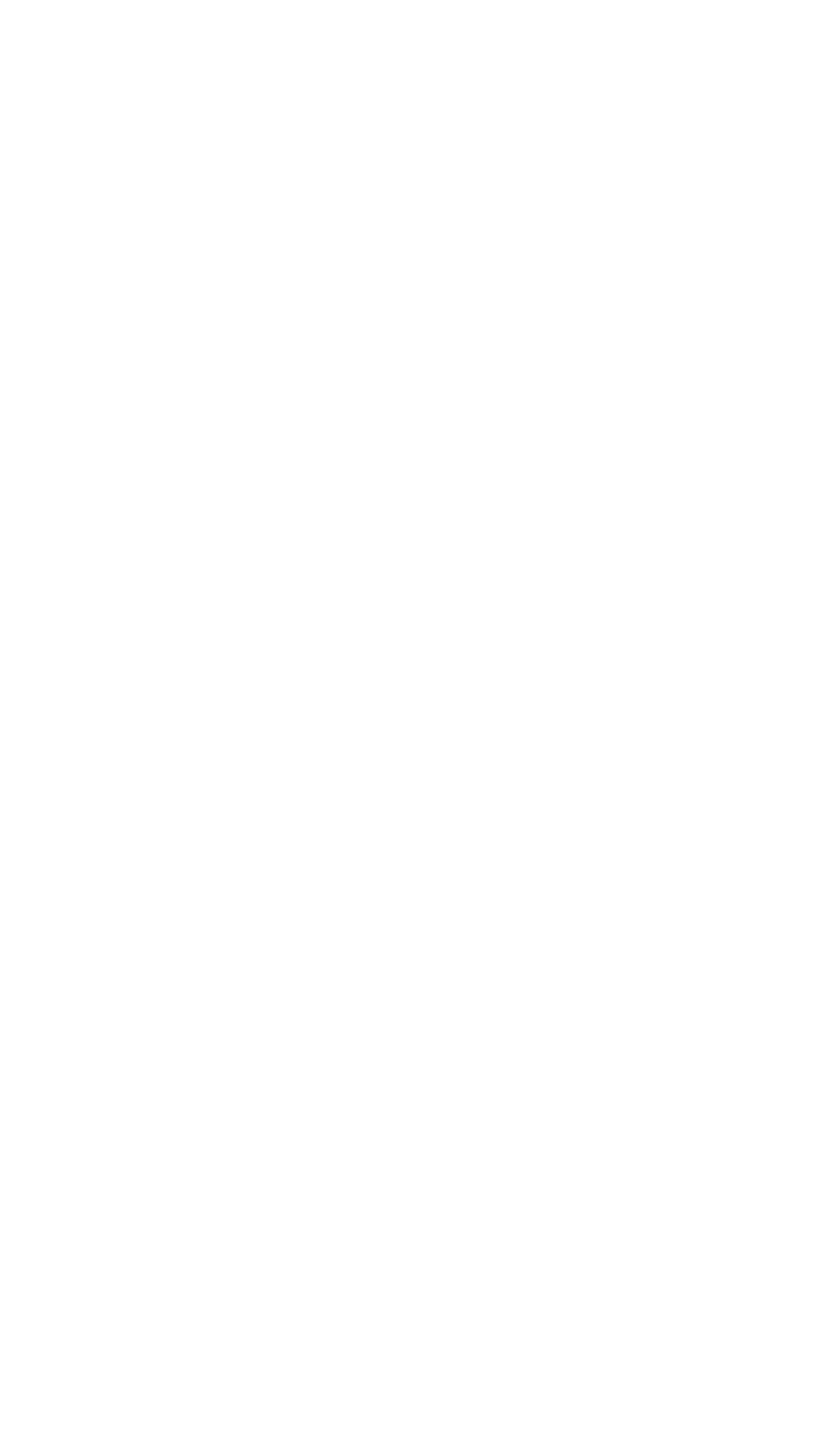From the webpage screenshot, identify the region described by Privacy Policy. Provide the bounding box coordinates as (top-left x, top-left y, bottom-right x, bottom-right y), with each value being a floating point number between 0 and 1.

[0.103, 0.585, 0.379, 0.619]